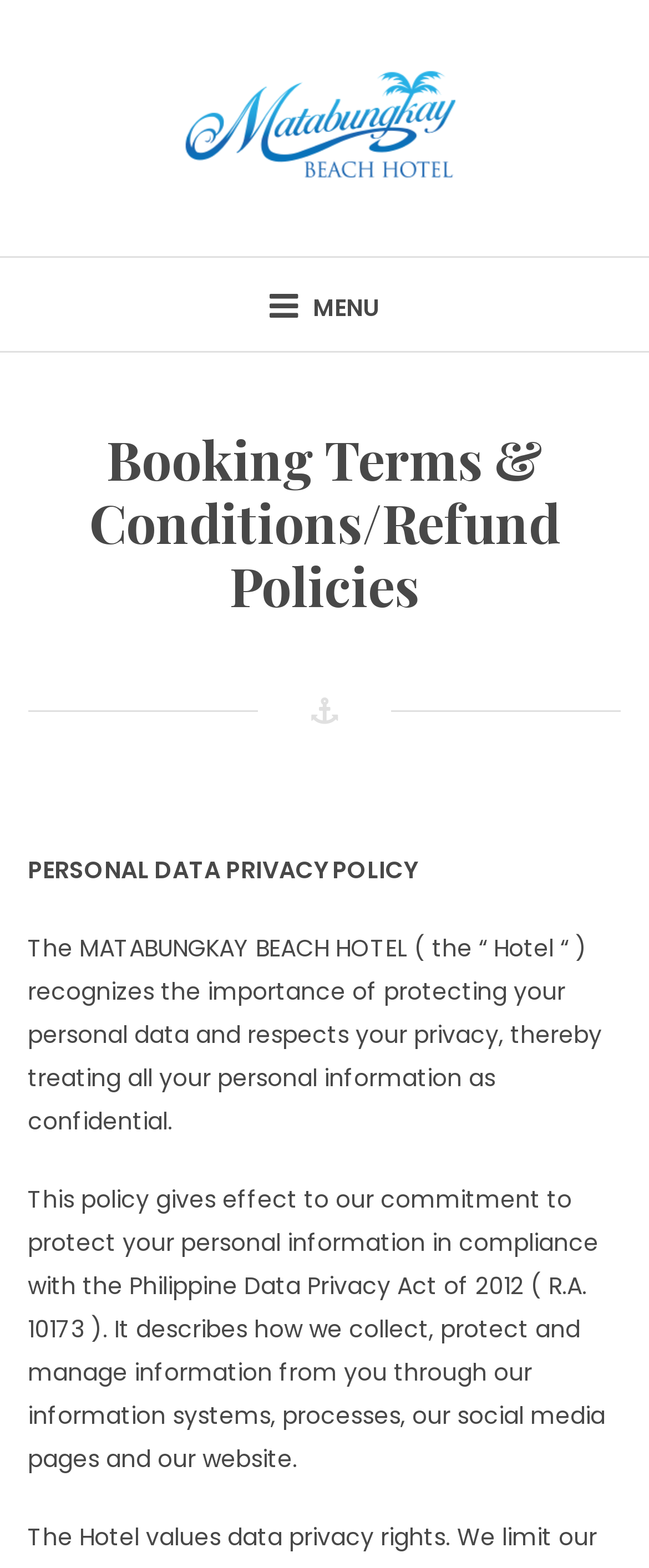Give a one-word or short phrase answer to the question: 
What is the name of the hotel mentioned?

MATABUNGKAY BEACH HOTEL